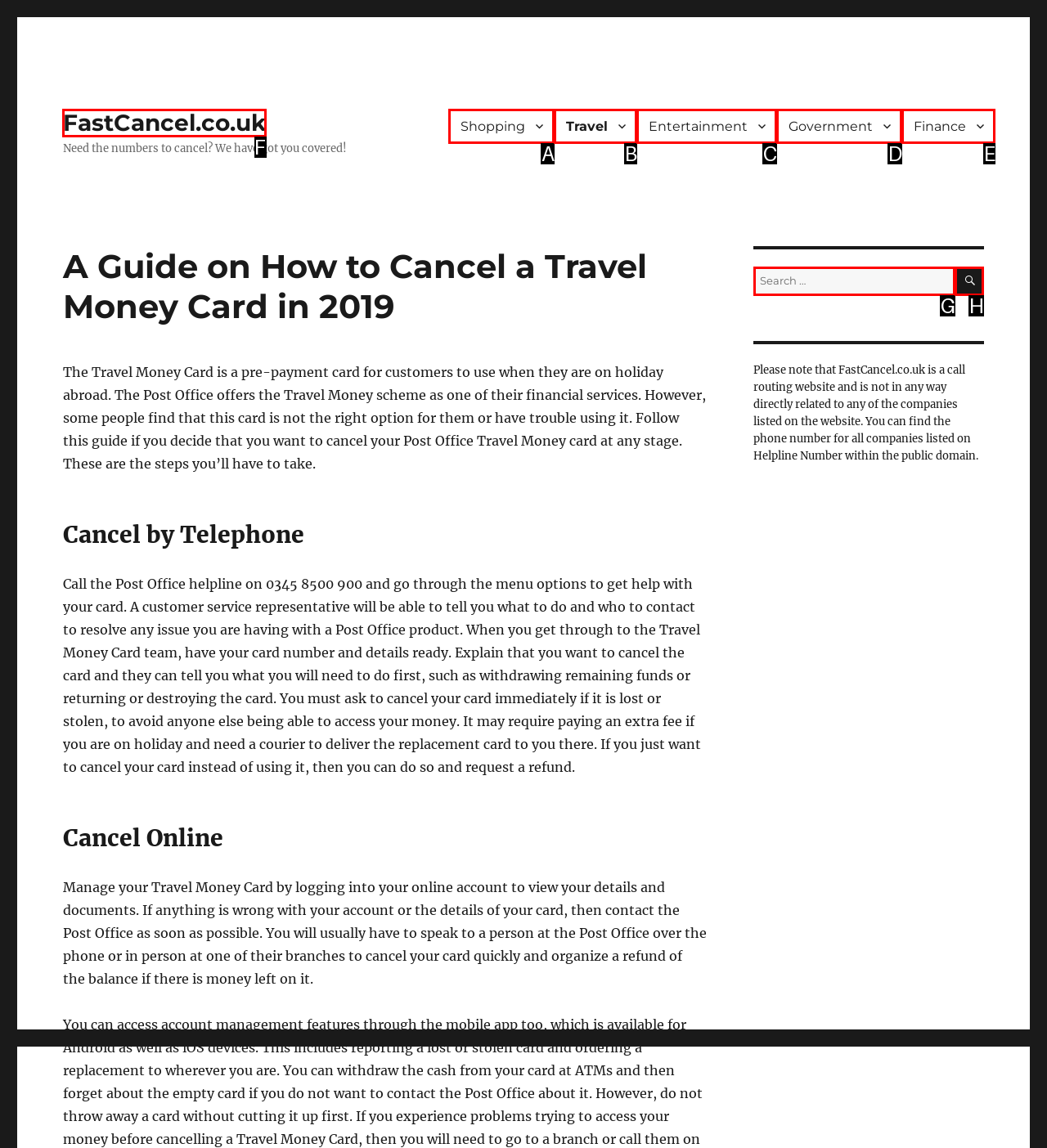Tell me the letter of the UI element to click in order to accomplish the following task: Click on 'FastCancel.co.uk'
Answer with the letter of the chosen option from the given choices directly.

F